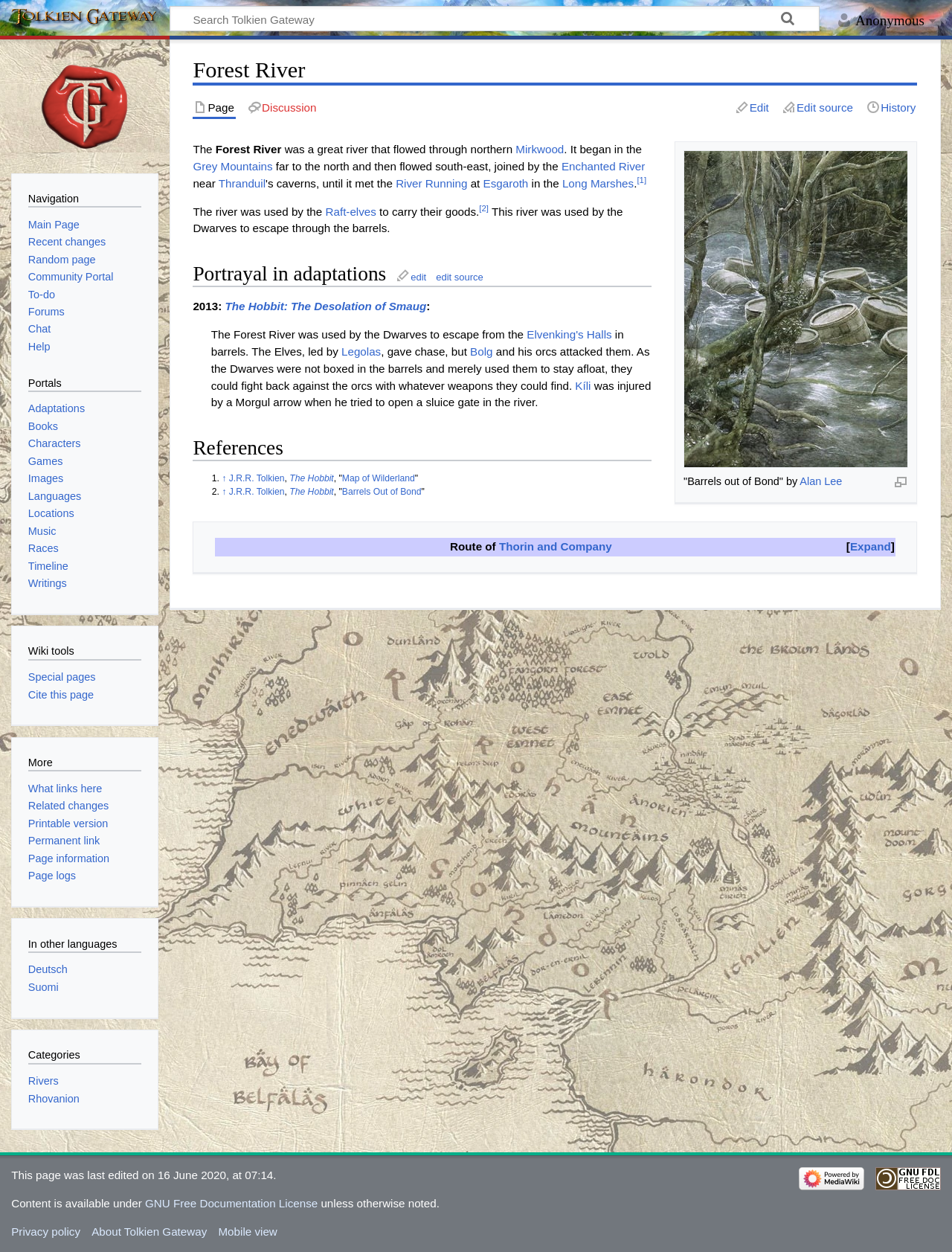What is the name of the river that flowed through northern Mirkwood?
Answer the question with detailed information derived from the image.

The answer can be found in the main content of the webpage, where it is stated that 'The Forest River was a great river that flowed through northern Mirkwood.'